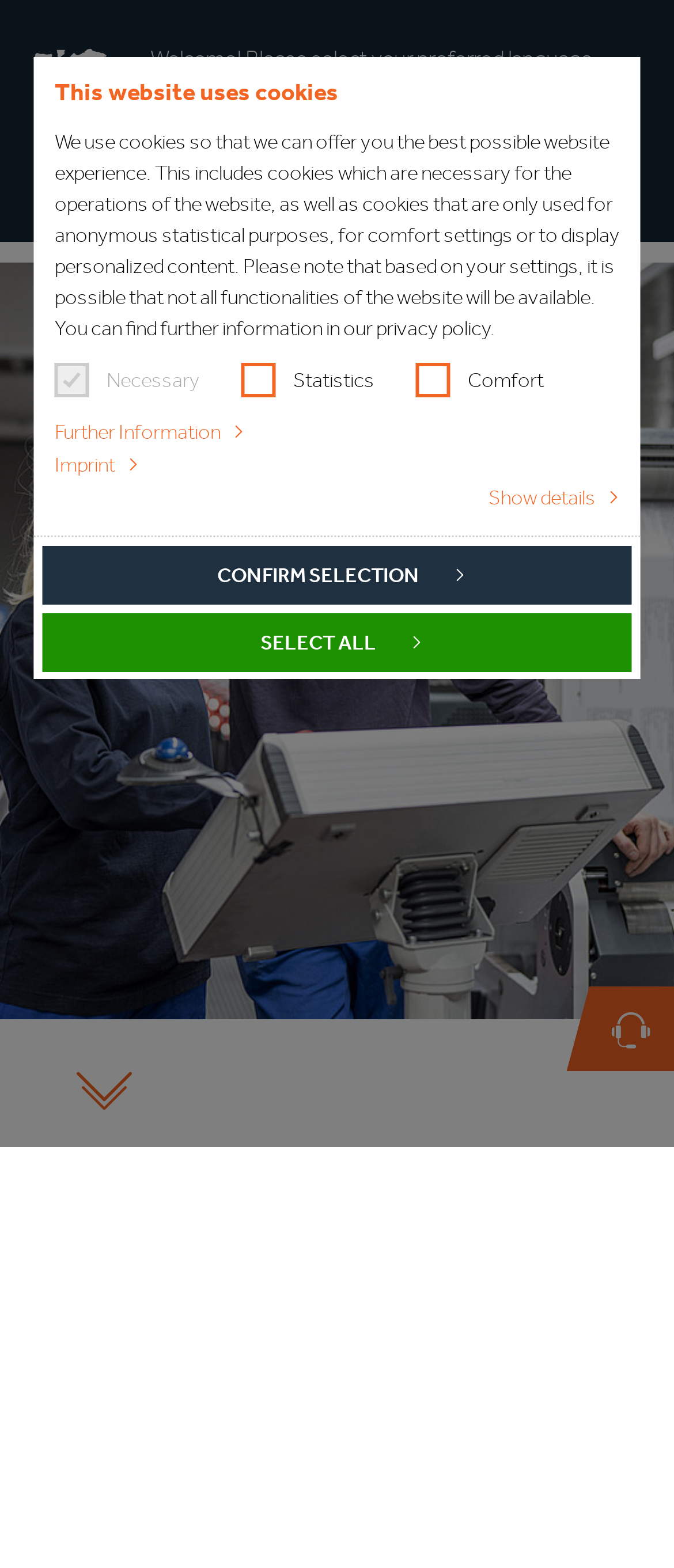Determine the bounding box coordinates of the clickable region to follow the instruction: "Click on the 'train' link".

[0.318, 0.972, 0.379, 0.988]